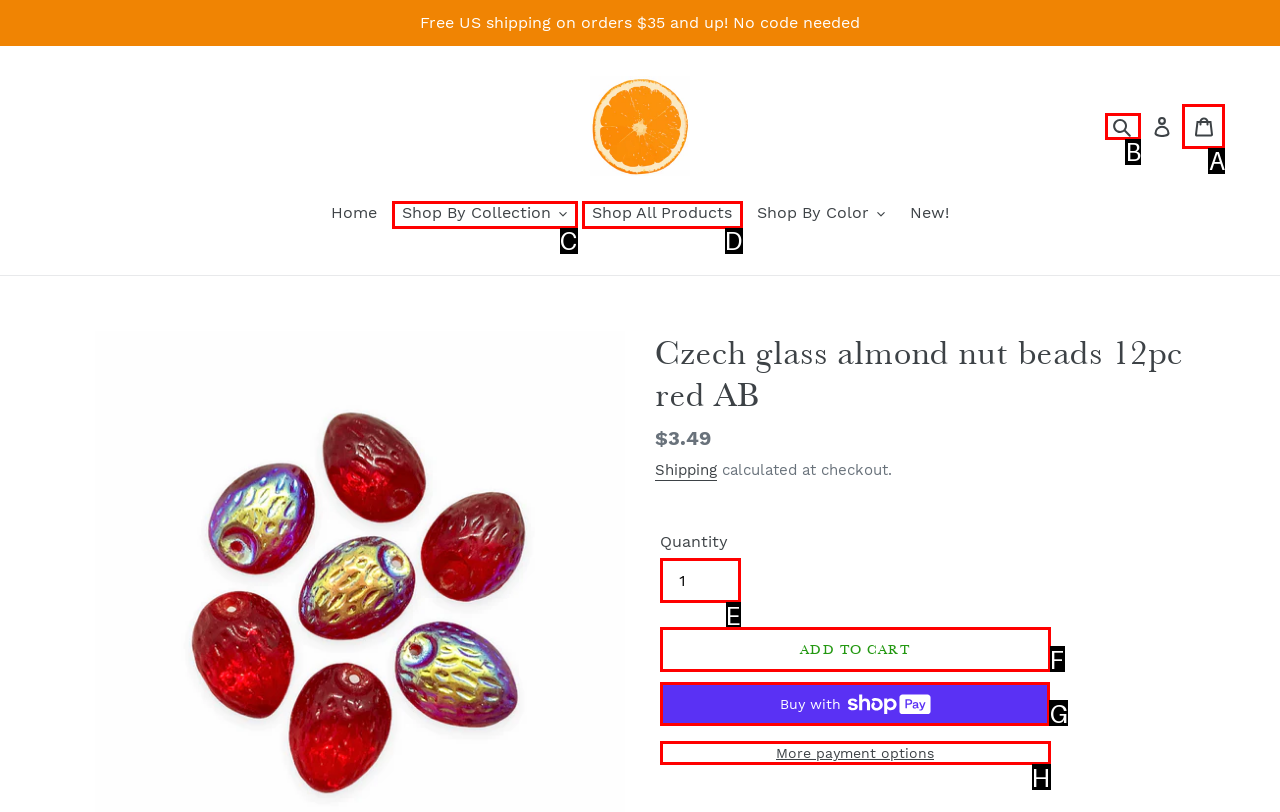Point out the HTML element I should click to achieve the following task: Click the 'Buy now with ShopPay' button Provide the letter of the selected option from the choices.

G